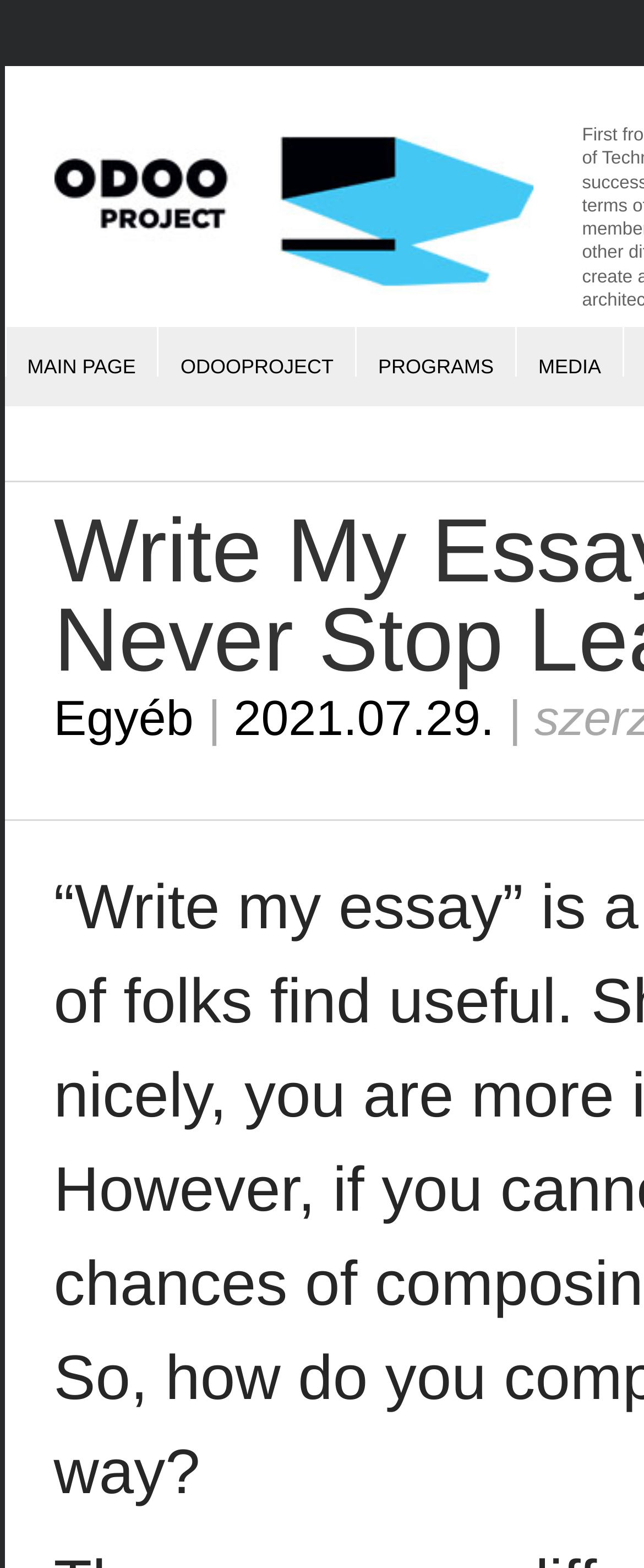Provide a thorough description of the webpage you see.

The webpage appears to be a blog post titled "Write My Essay – Why You Ought to Never Stop Learning" on the OdooBlog platform. At the top-left corner, there is an image of the OdooBlog logo, accompanied by a link to the OdooBlog homepage. 

Below the logo, there is a navigation menu with four links: "MAIN PAGE", "ODOOPROJECT", "PROGRAMS", and "MEDIA", arranged horizontally from left to right. 

Further down, there is a section with a link to "Egyéb" (which means "Other" in Hungarian) on the left, followed by a vertical line, and then a date "2021.07.29." on the right.